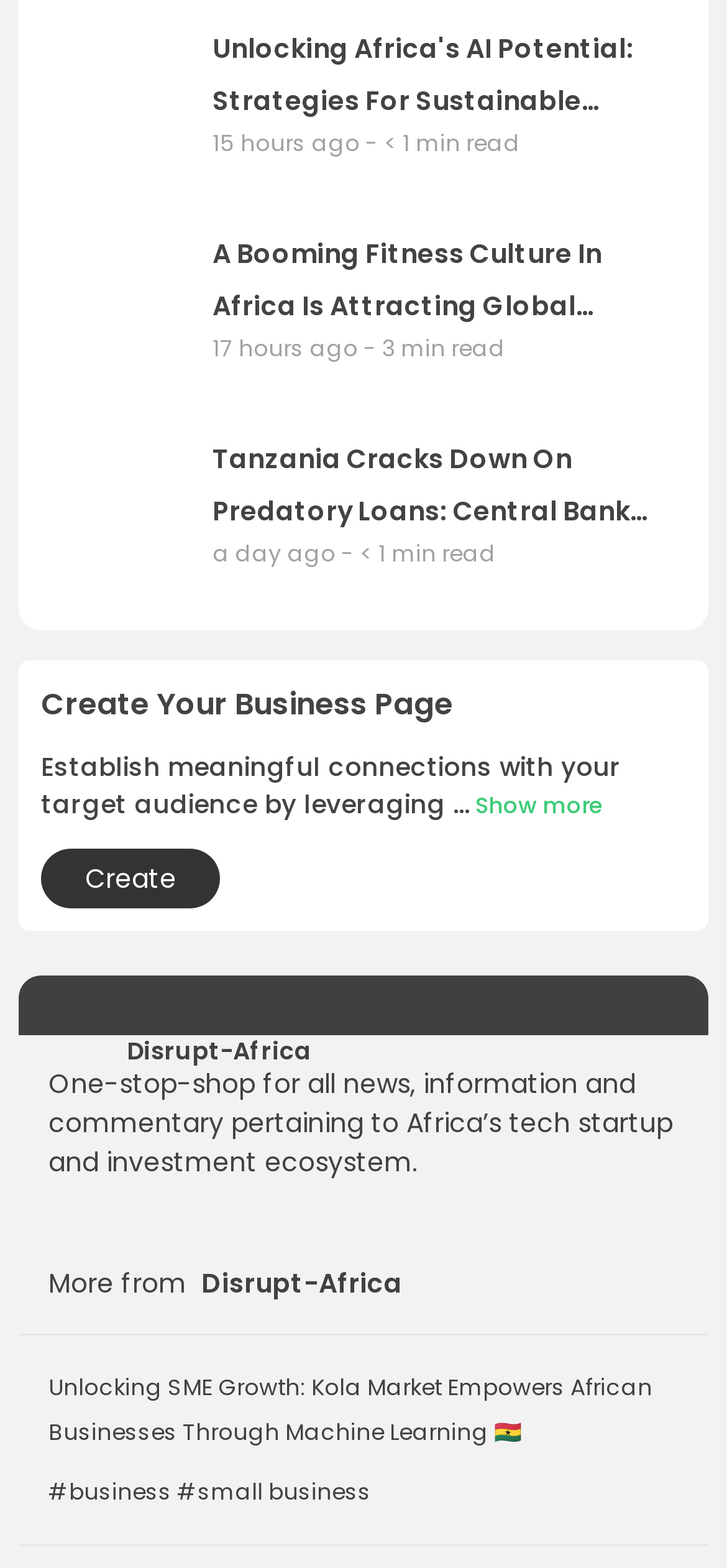Kindly determine the bounding box coordinates for the clickable area to achieve the given instruction: "Read the article 'Unlocking SME Growth: Kola Market Empowers African Businesses Through Machine Learning'".

[0.026, 0.851, 0.974, 0.986]